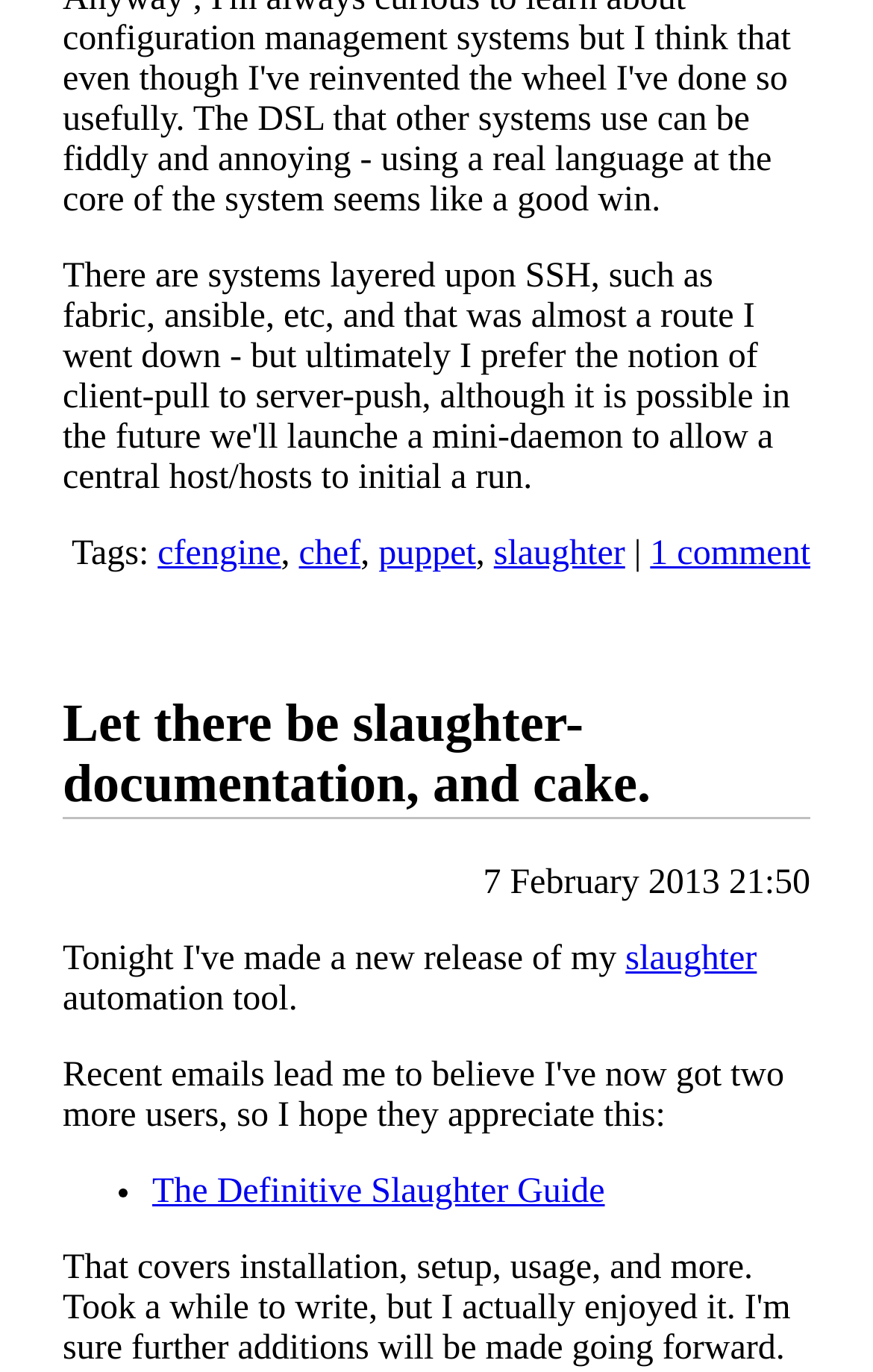Determine the bounding box coordinates of the clickable element to achieve the following action: 'Check the comments'. Provide the coordinates as four float values between 0 and 1, formatted as [left, top, right, bottom].

[0.745, 0.39, 0.928, 0.417]